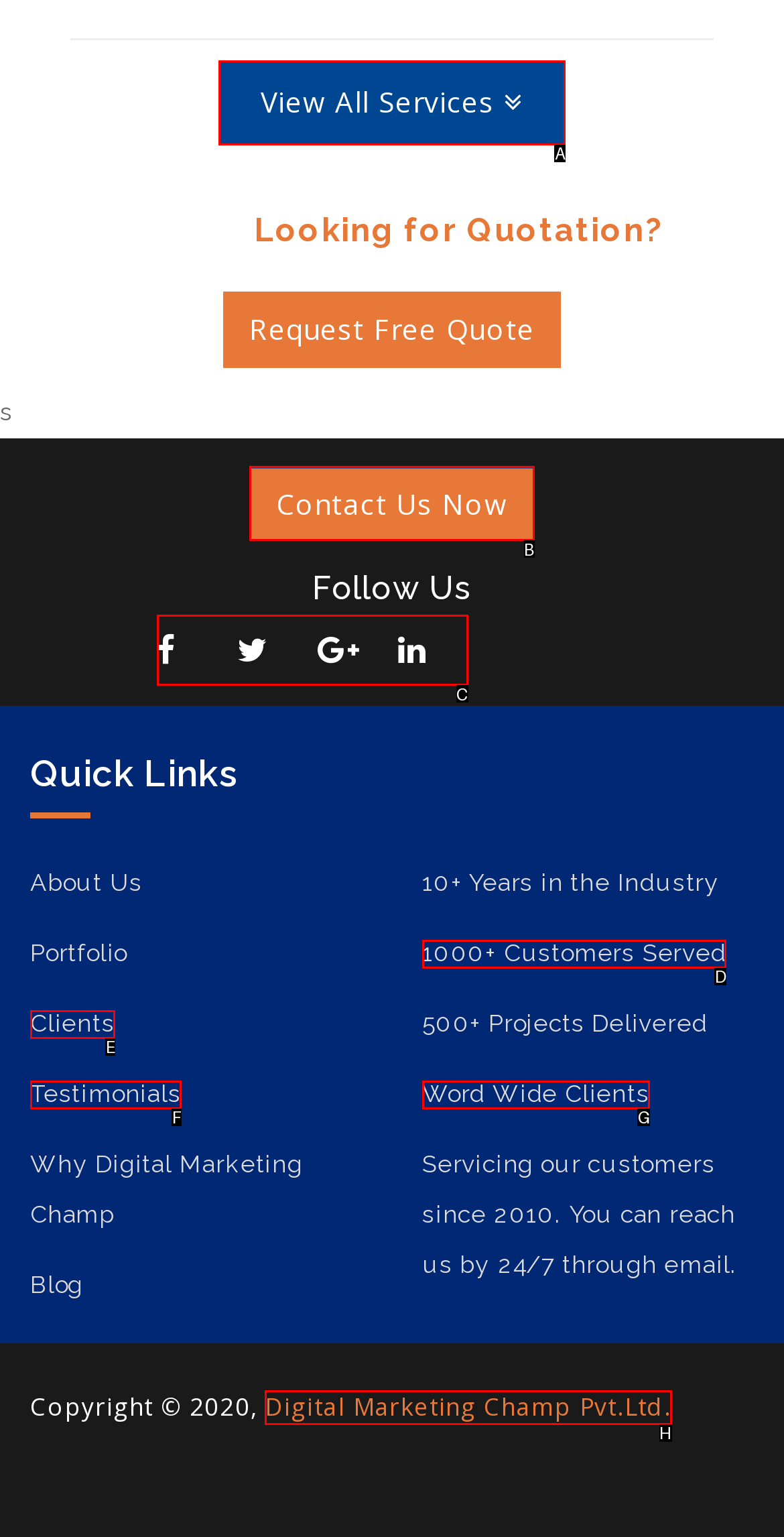Point out which HTML element you should click to fulfill the task: Follow us on social media.
Provide the option's letter from the given choices.

C